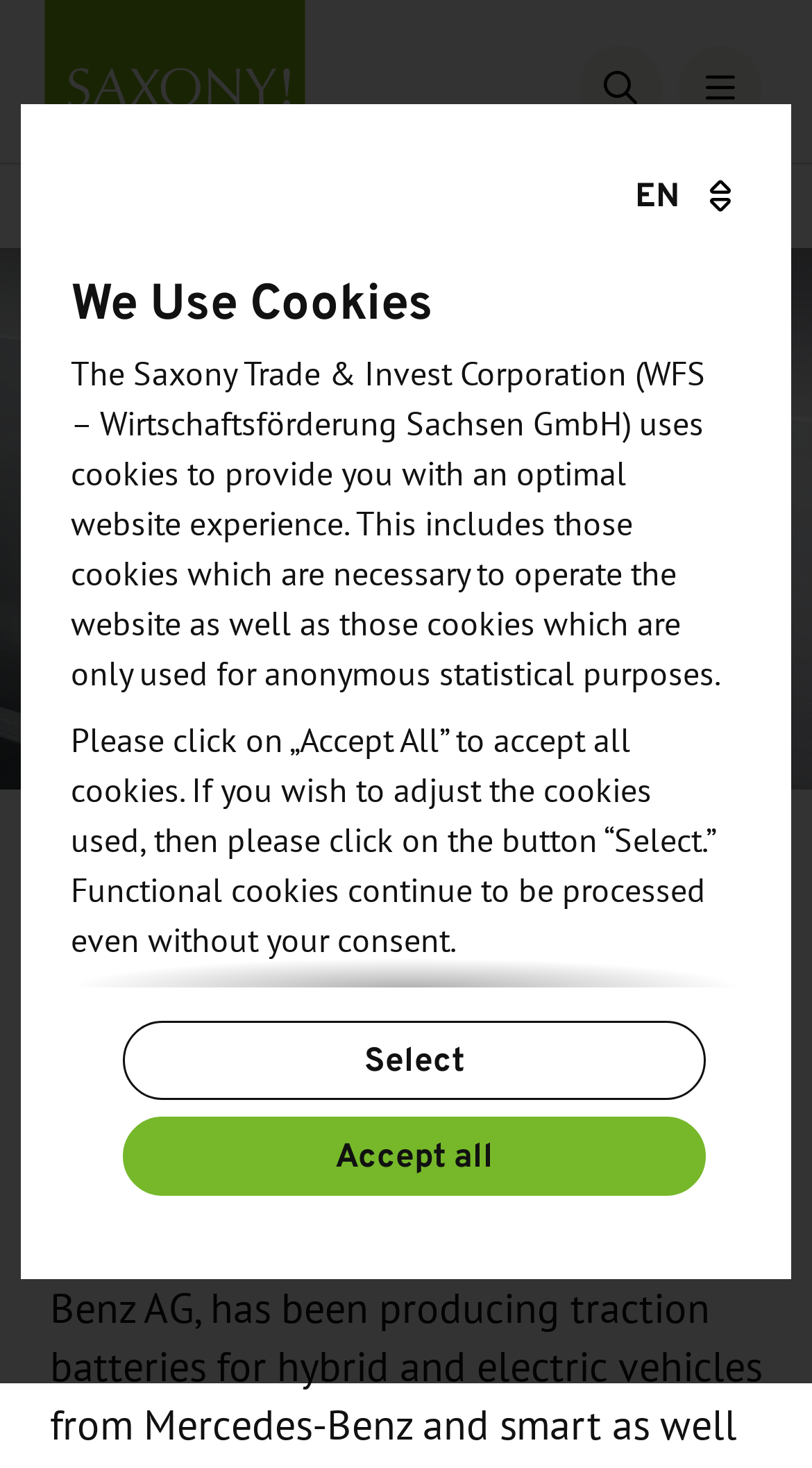Is there an image on the webpage?
Please look at the screenshot and answer using one word or phrase.

Yes